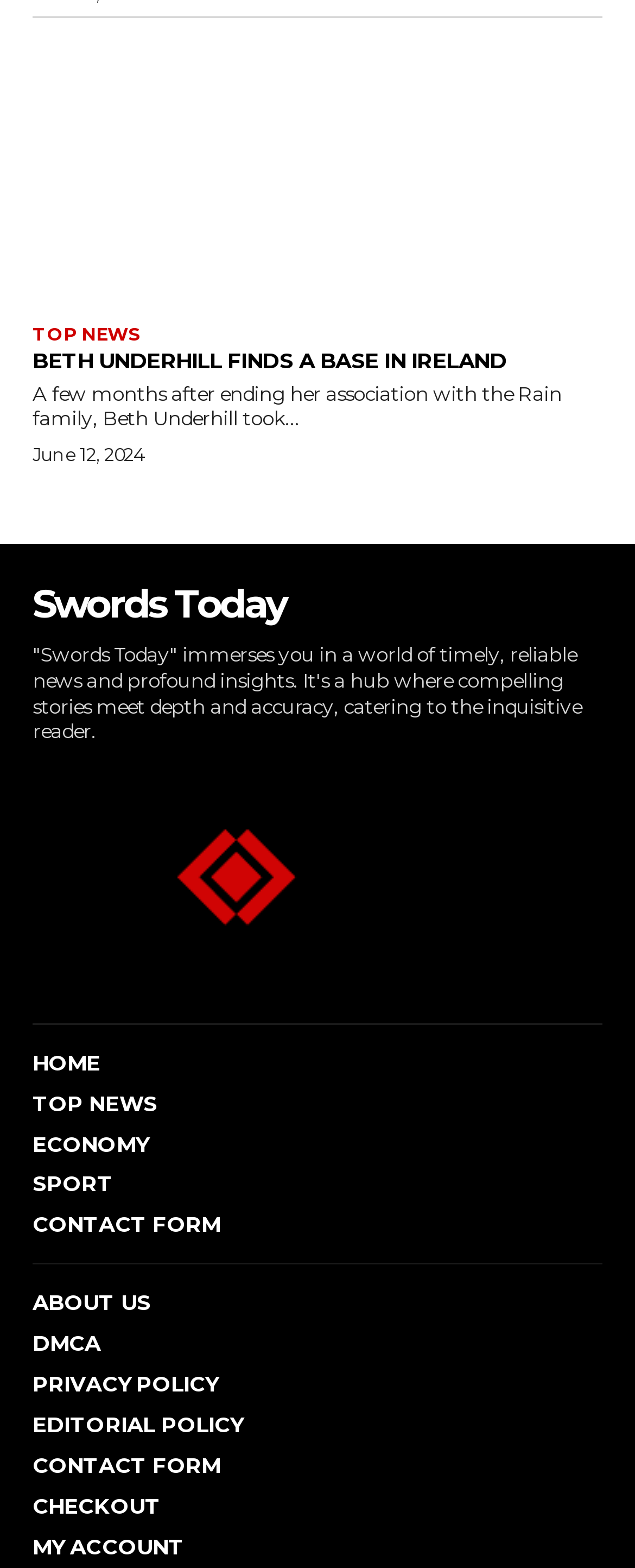Specify the bounding box coordinates of the area to click in order to follow the given instruction: "contact us."

[0.051, 0.772, 0.949, 0.79]